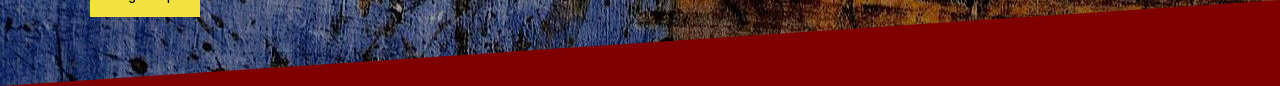Respond to the following question using a concise word or phrase: 
What shape is approaching the bottom?

Dark red slanted shape